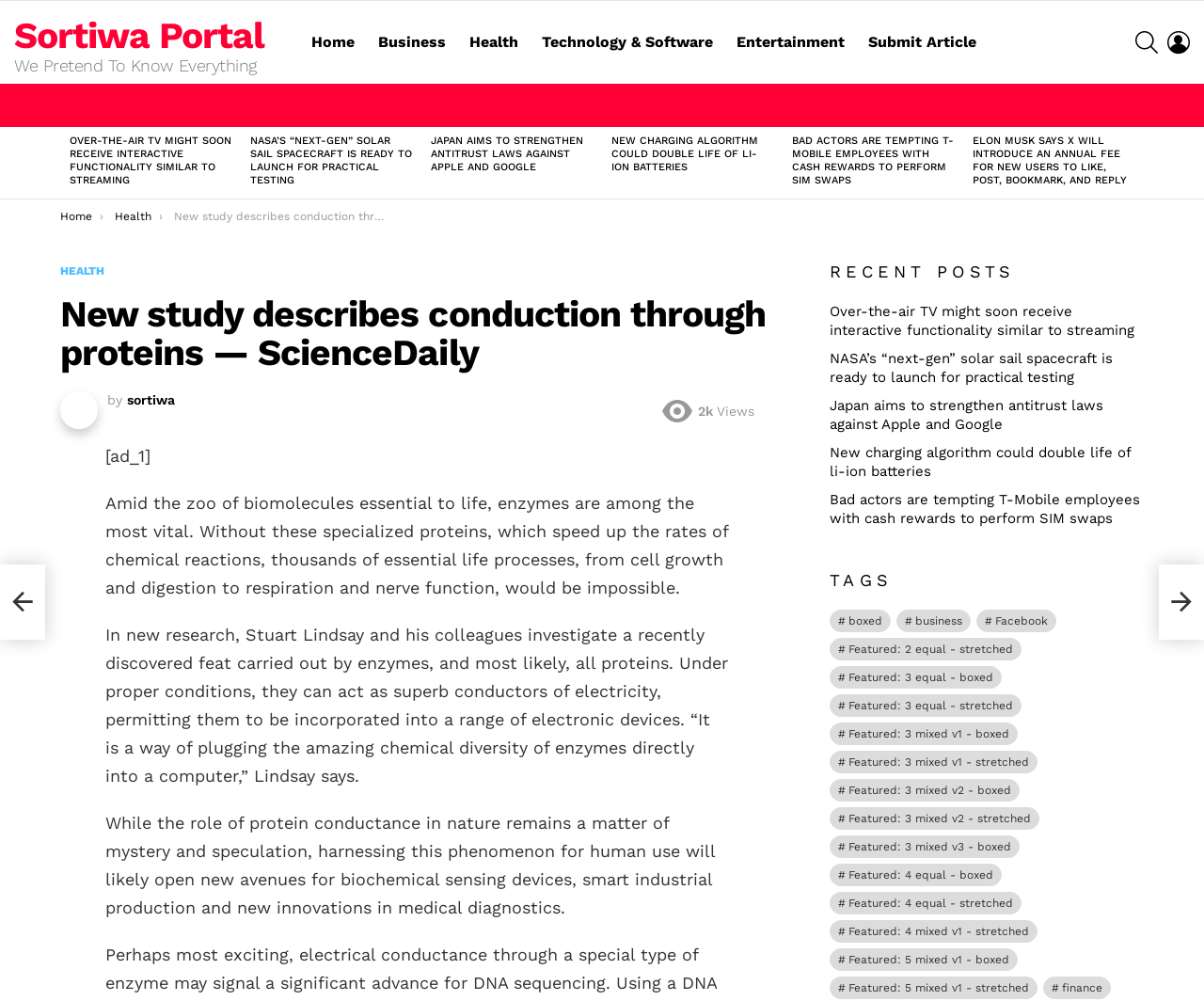Given the webpage screenshot and the description, determine the bounding box coordinates (top-left x, top-left y, bottom-right x, bottom-right y) that define the location of the UI element matching this description: Previous

[0.05, 0.127, 0.066, 0.199]